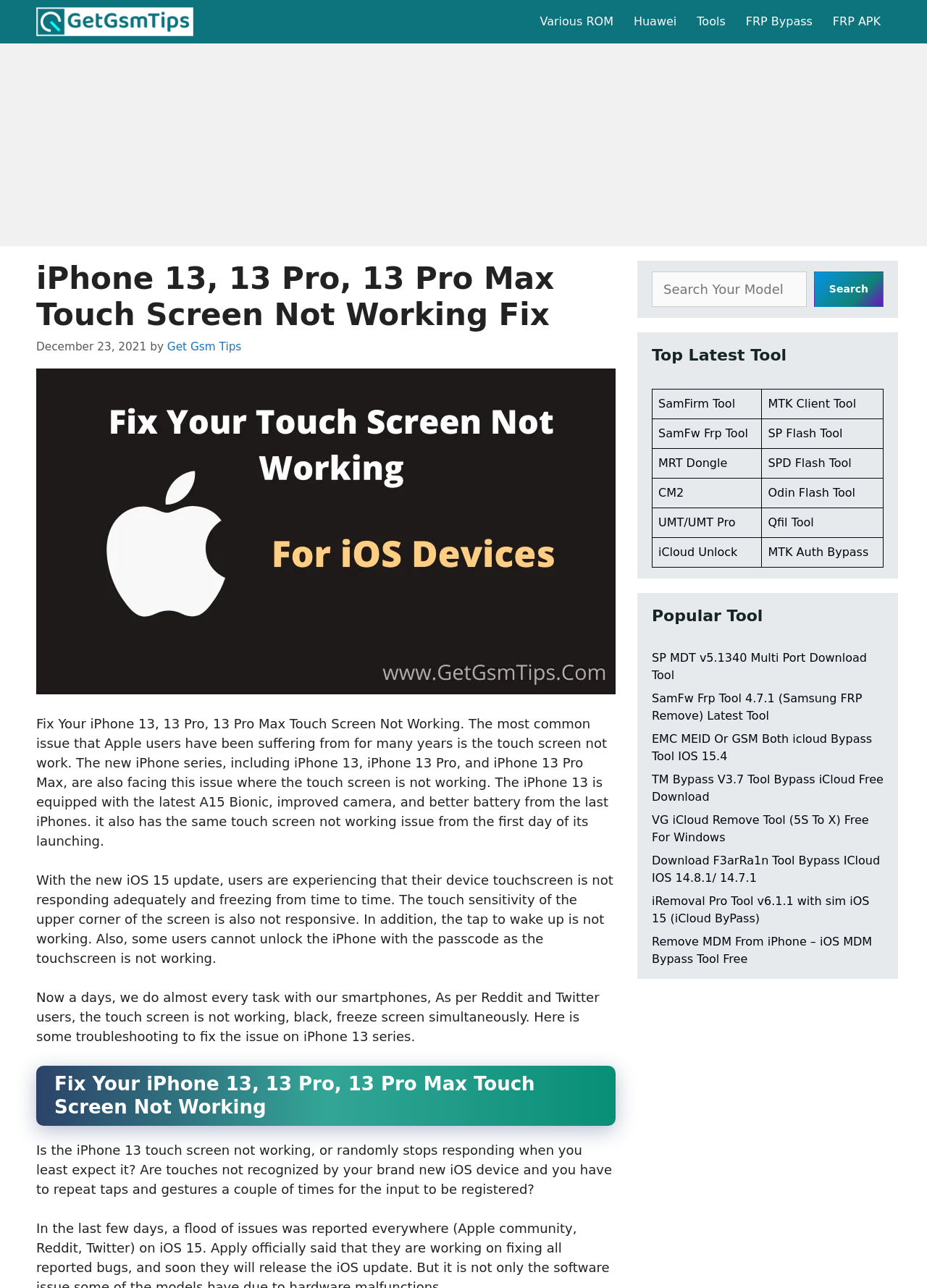Determine the main heading of the webpage and generate its text.

iPhone 13, 13 Pro, 13 Pro Max Touch Screen Not Working Fix